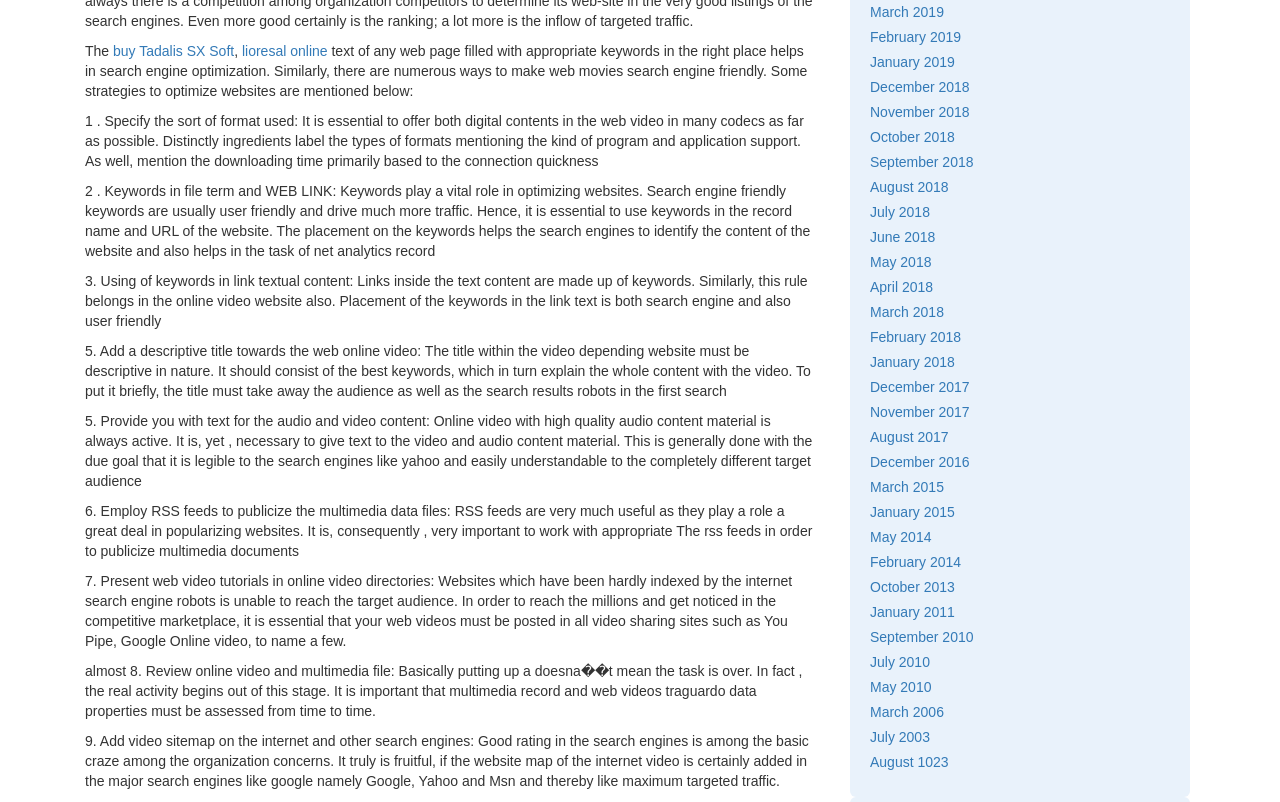Locate the bounding box coordinates for the element described below: "July 2003". The coordinates must be four float values between 0 and 1, formatted as [left, top, right, bottom].

[0.68, 0.909, 0.727, 0.929]